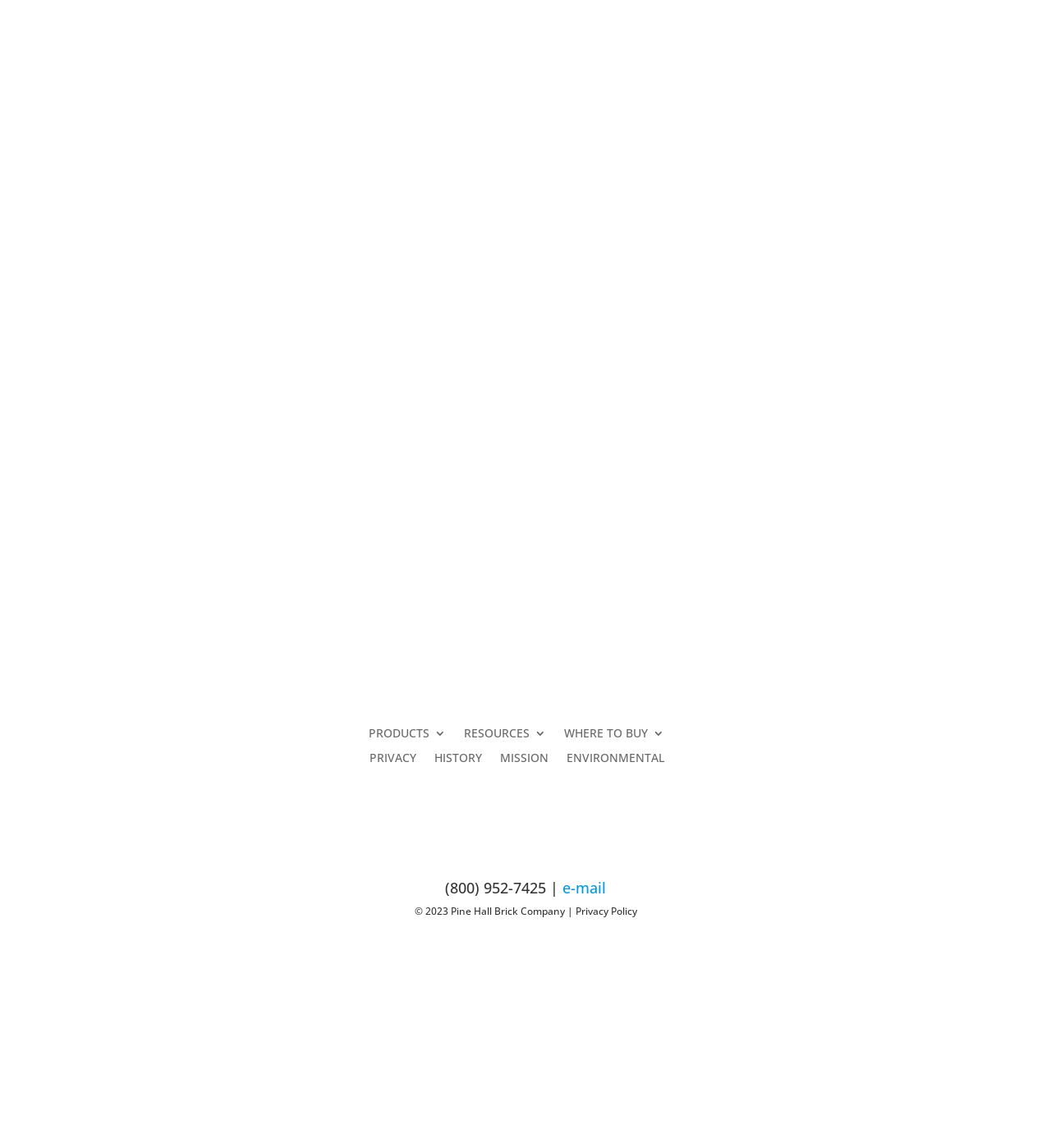Find the bounding box coordinates for the area you need to click to carry out the instruction: "Click PRODUCTS". The coordinates should be four float numbers between 0 and 1, indicated as [left, top, right, bottom].

[0.351, 0.633, 0.424, 0.649]